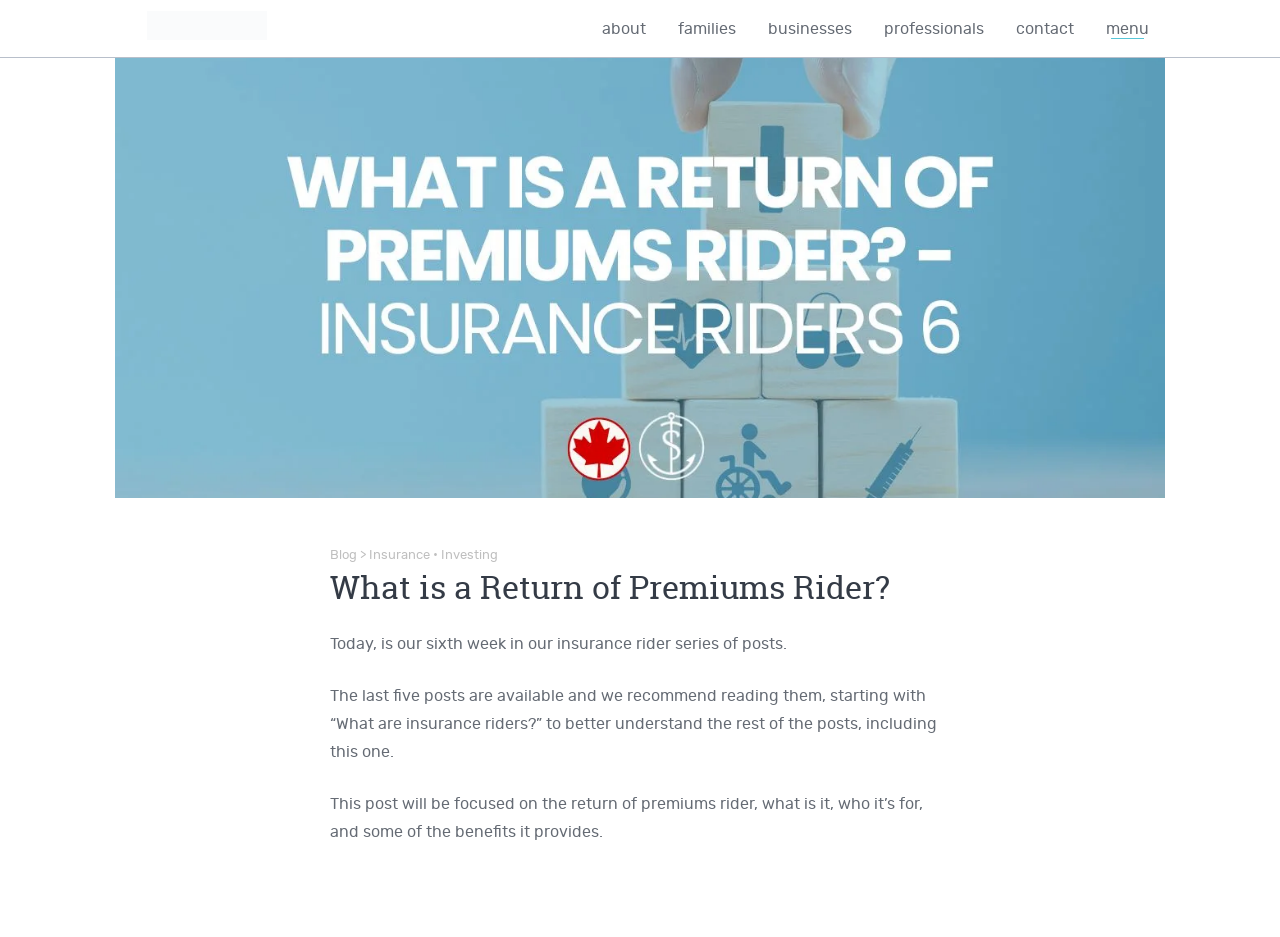What is the headline of the webpage?

Safe Pacific Financial Inc.